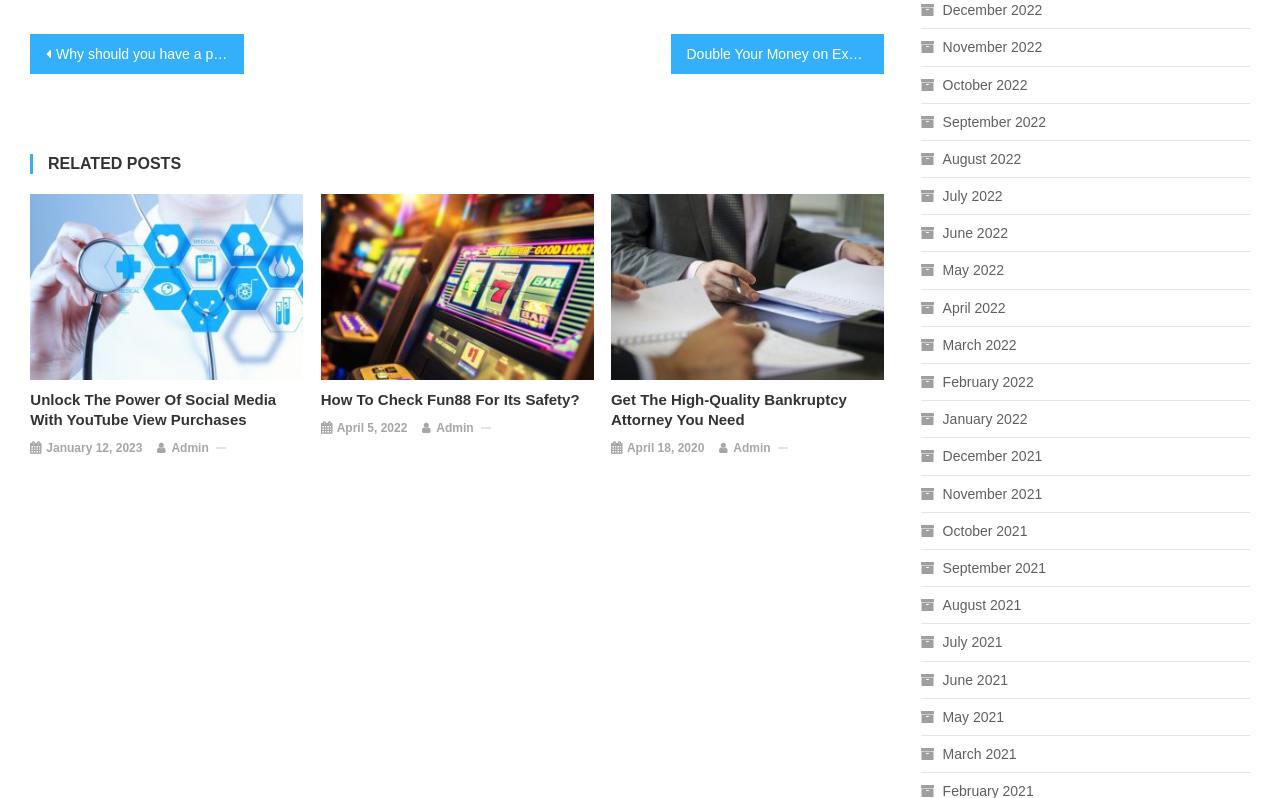Who is the author of the post 'Unlock The Power Of Social Media With YouTube View Purchases'?
Please look at the screenshot and answer in one word or a short phrase.

Admin